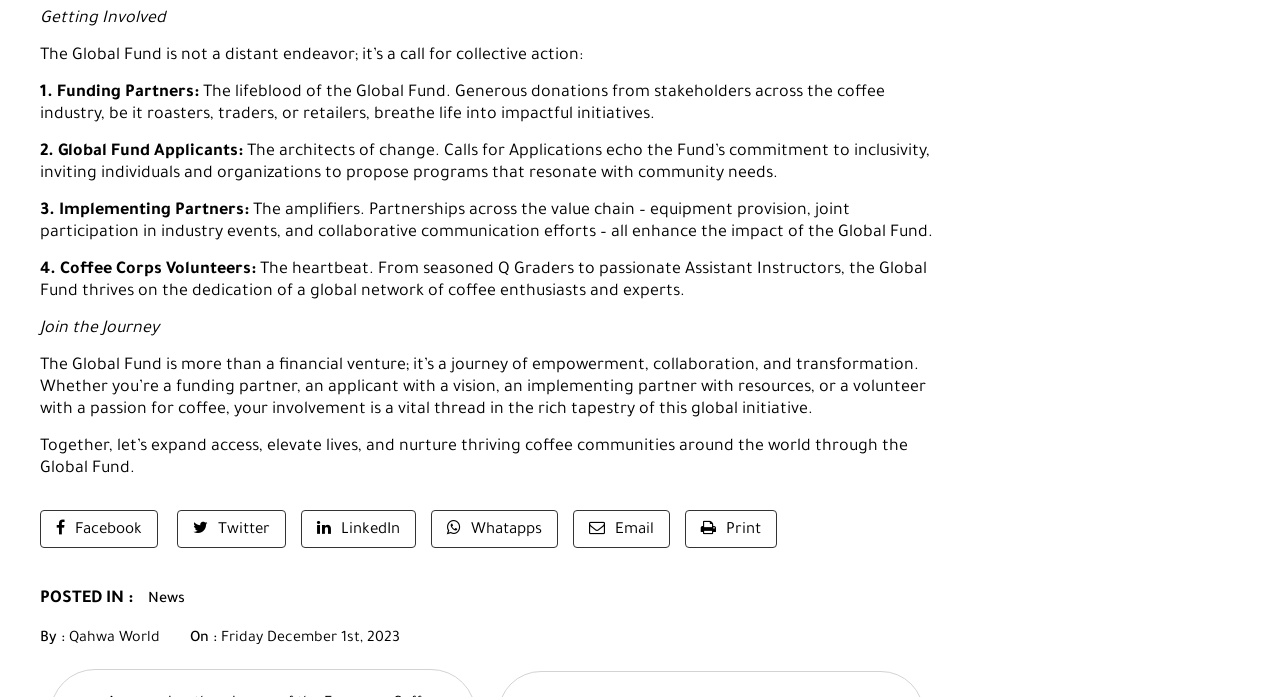What social media platforms are linked on this webpage?
Ensure your answer is thorough and detailed.

The webpage contains links to various social media platforms, including Facebook, Twitter, LinkedIn, and WhatsApp, indicating that the Global Fund has a presence on these platforms.